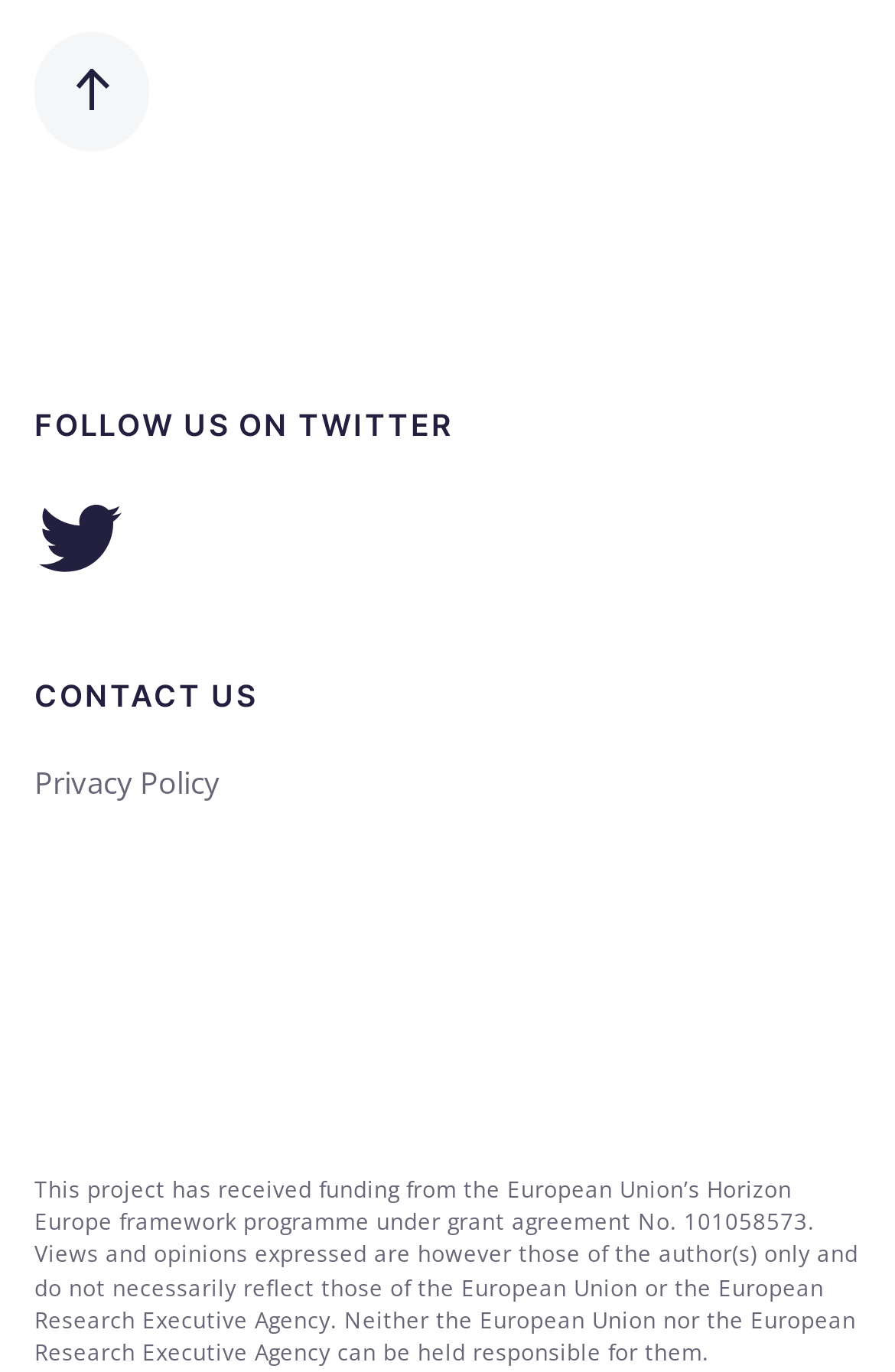Use a single word or phrase to answer the question: 
What is the grant agreement number mentioned at the bottom of the page?

101058573